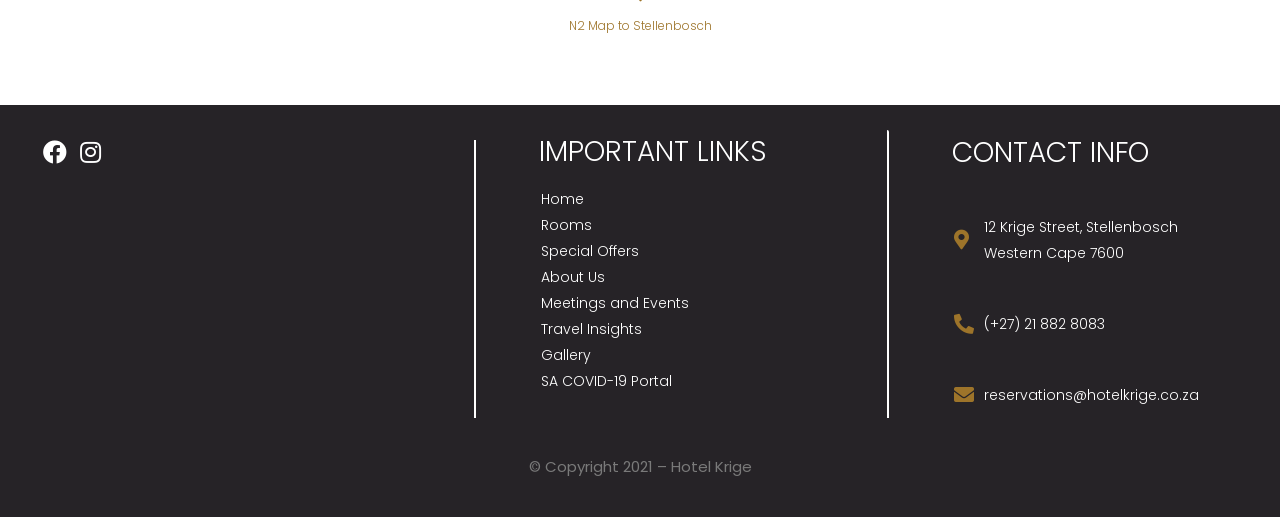Please specify the bounding box coordinates of the clickable region to carry out the following instruction: "View N2 Map to Stellenbosch". The coordinates should be four float numbers between 0 and 1, in the format [left, top, right, bottom].

[0.444, 0.032, 0.556, 0.065]